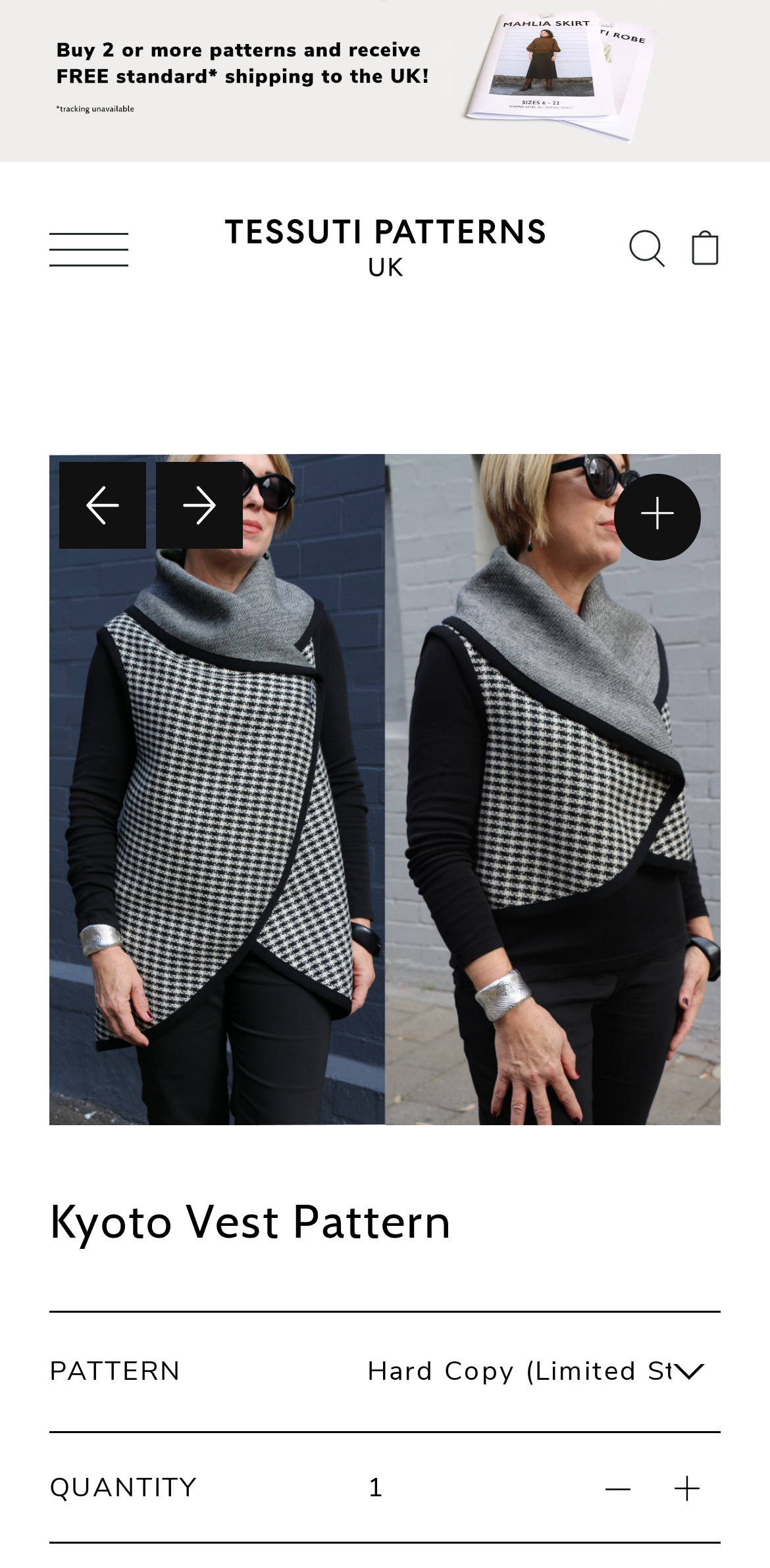Extract the bounding box of the UI element described as: "alt="TESSUTI PATTERNS UK"".

[0.292, 0.139, 0.708, 0.177]